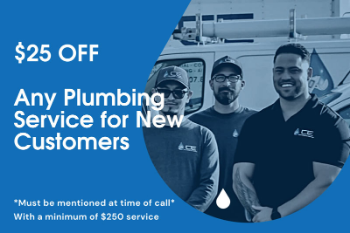Provide an extensive narrative of what is shown in the image.

The image features three professional plumbers from CE Plumbing Heating, promoting a special offer for new customers. The bold text highlights that customers can receive $25 off any plumbing service, contingent upon a minimum service charge of $250. The image emphasizes the importance of mentioning this discount at the time of the call. A water droplet graphic adds a thematic touch, reinforcing the plumbing service context. The plumbers smile confidently, showcasing their expertise and readiness to assist with any plumbing needs.